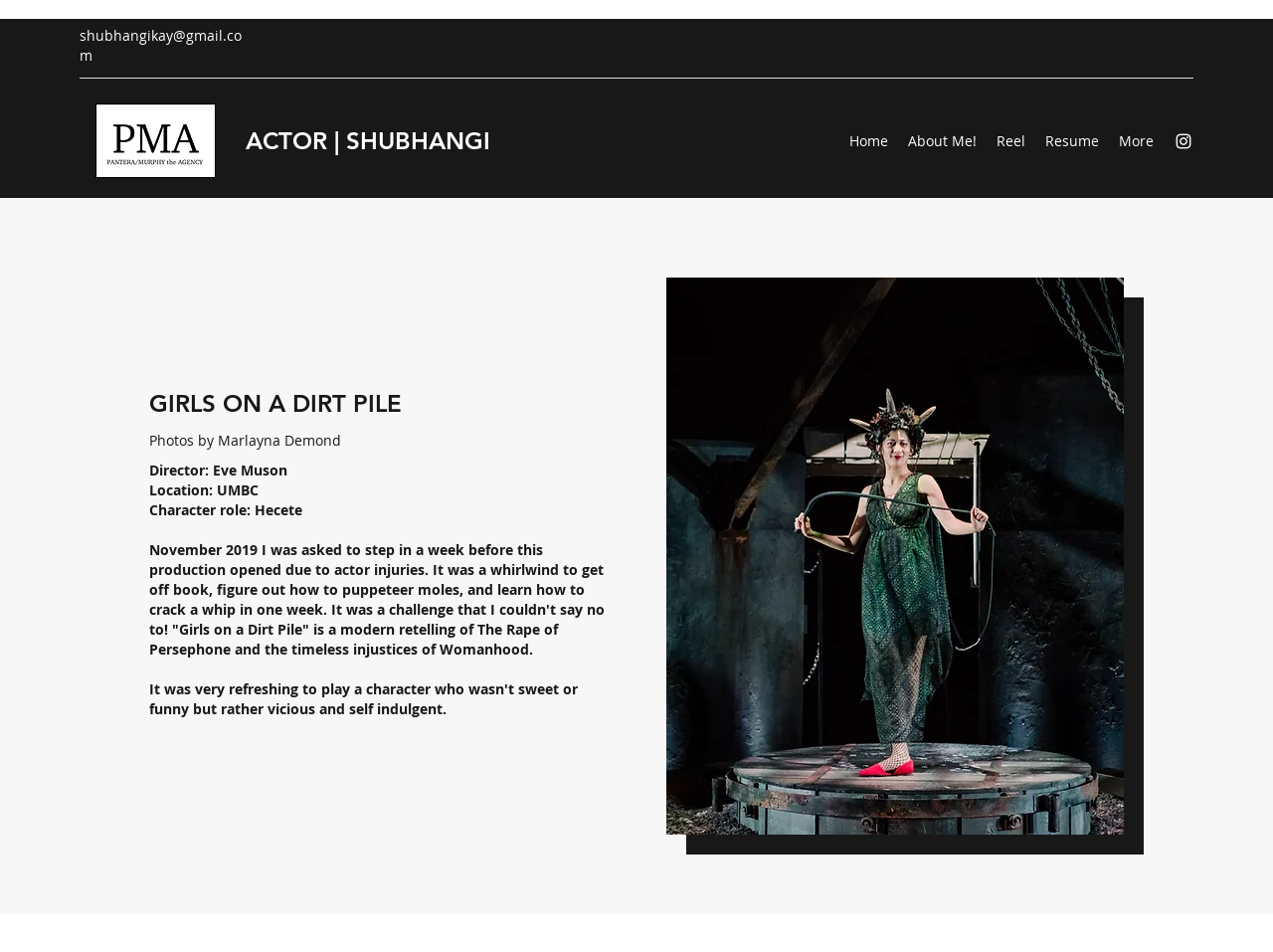How many social media links are there?
We need a detailed and meticulous answer to the question.

The social media links are located in the top-right section of the webpage, and there is only one link to Instagram. I counted this link to arrive at the answer.